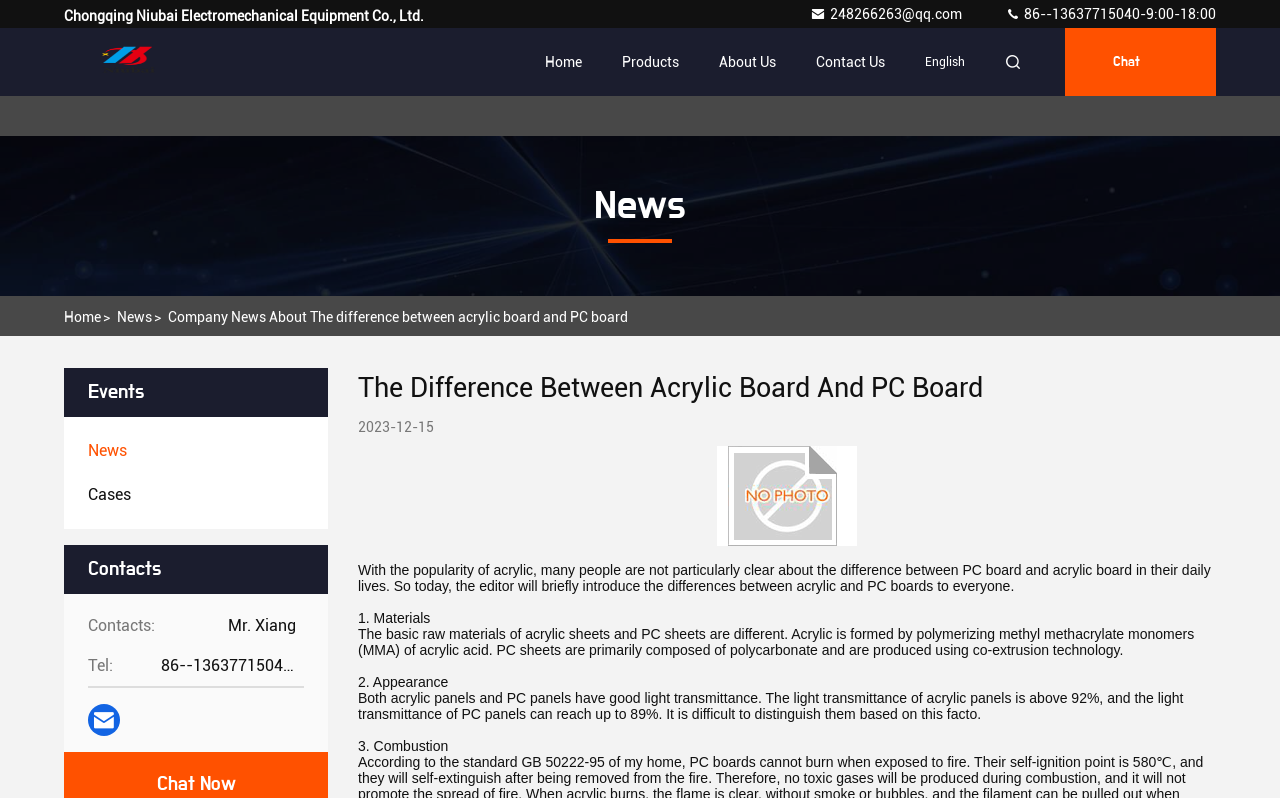Please provide a comprehensive answer to the question below using the information from the image: What is the topic of the latest company news?

The topic of the latest company news can be found in the main content area of the webpage, where it is written as 'The Difference Between Acrylic Board And PC Board' in a heading element.